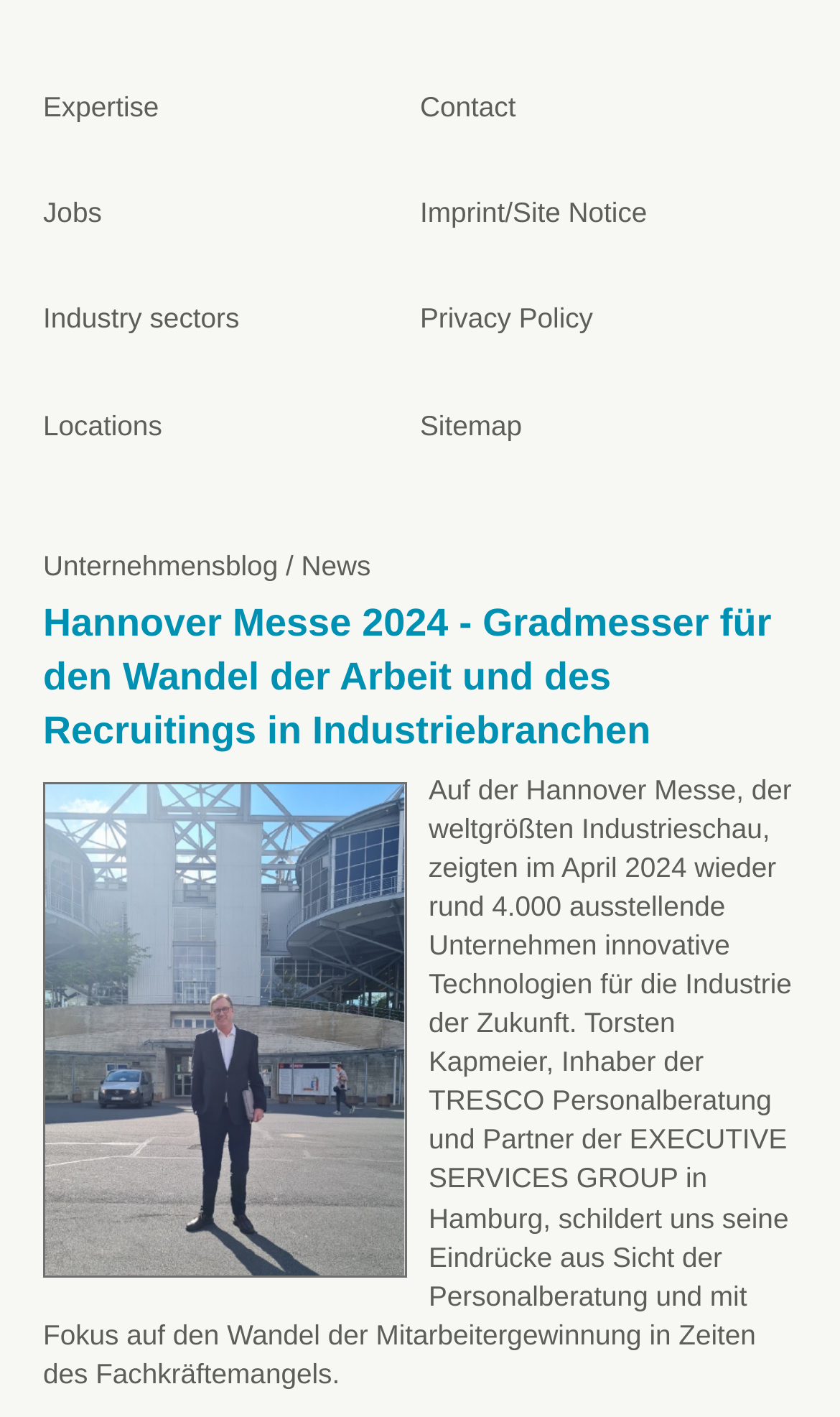Provide a brief response in the form of a single word or phrase:
How many links are in the top navigation bar?

6